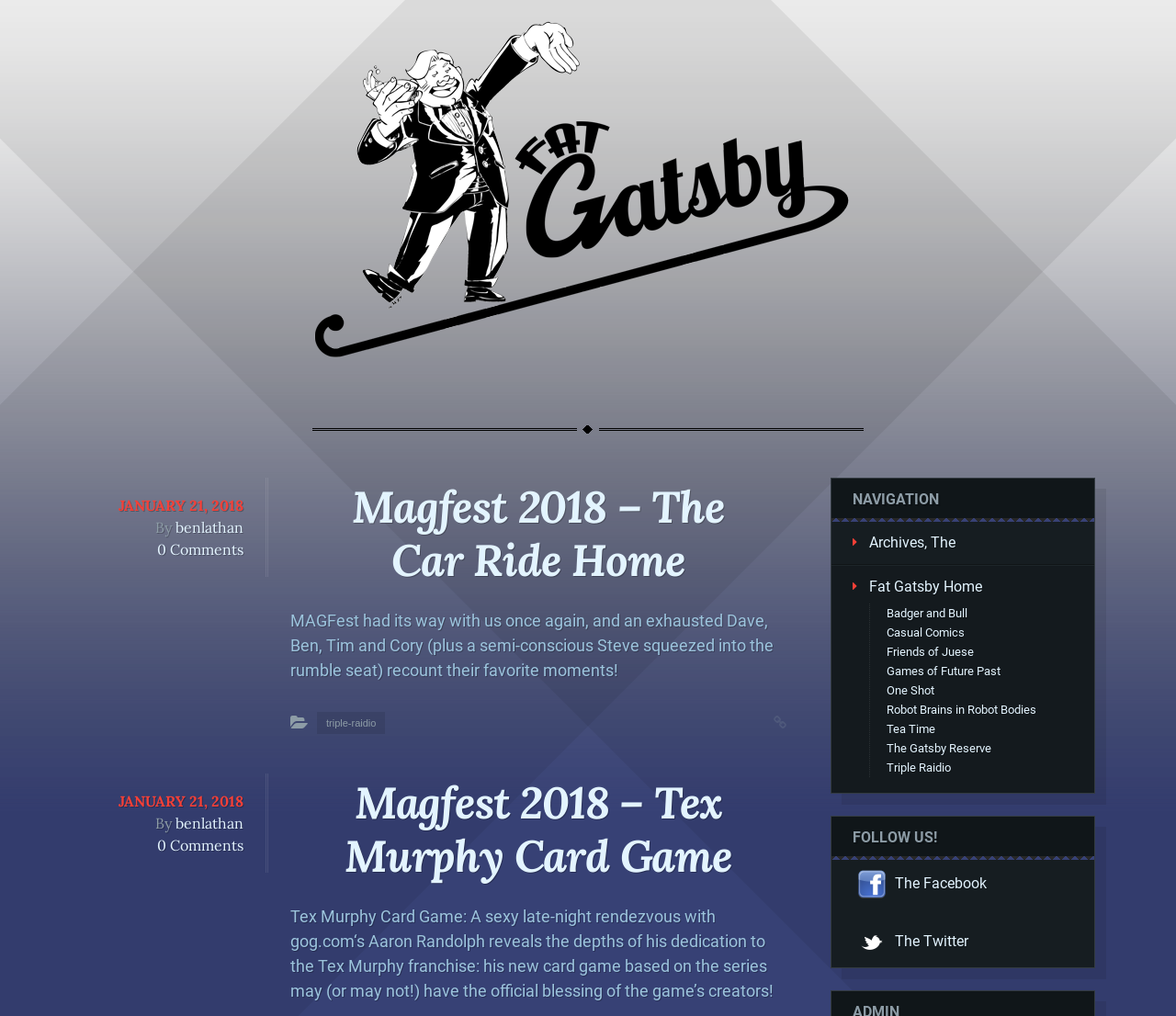Using the information in the image, give a comprehensive answer to the question: 
What is the title of the second article?

I found the title by looking at the heading element inside the second article element, which has a bounding box coordinate of [0.247, 0.47, 0.669, 0.585]. The text inside this element is 'Magfest 2018 – The Car Ride Home', so the title of the second article is 'Magfest 2018 – The Car Ride Home'.